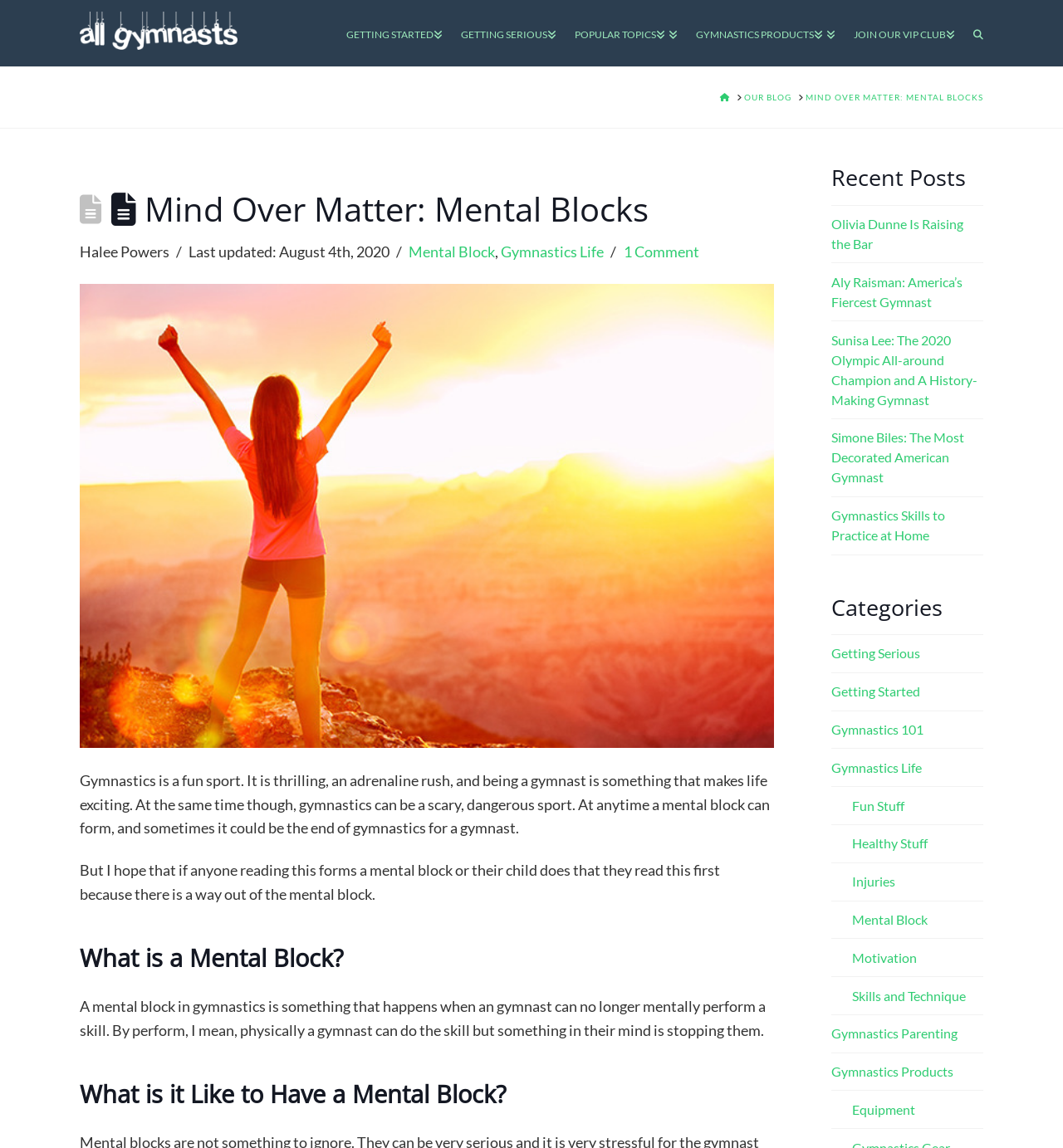Extract the primary heading text from the webpage.

 Mind Over Matter: Mental Blocks